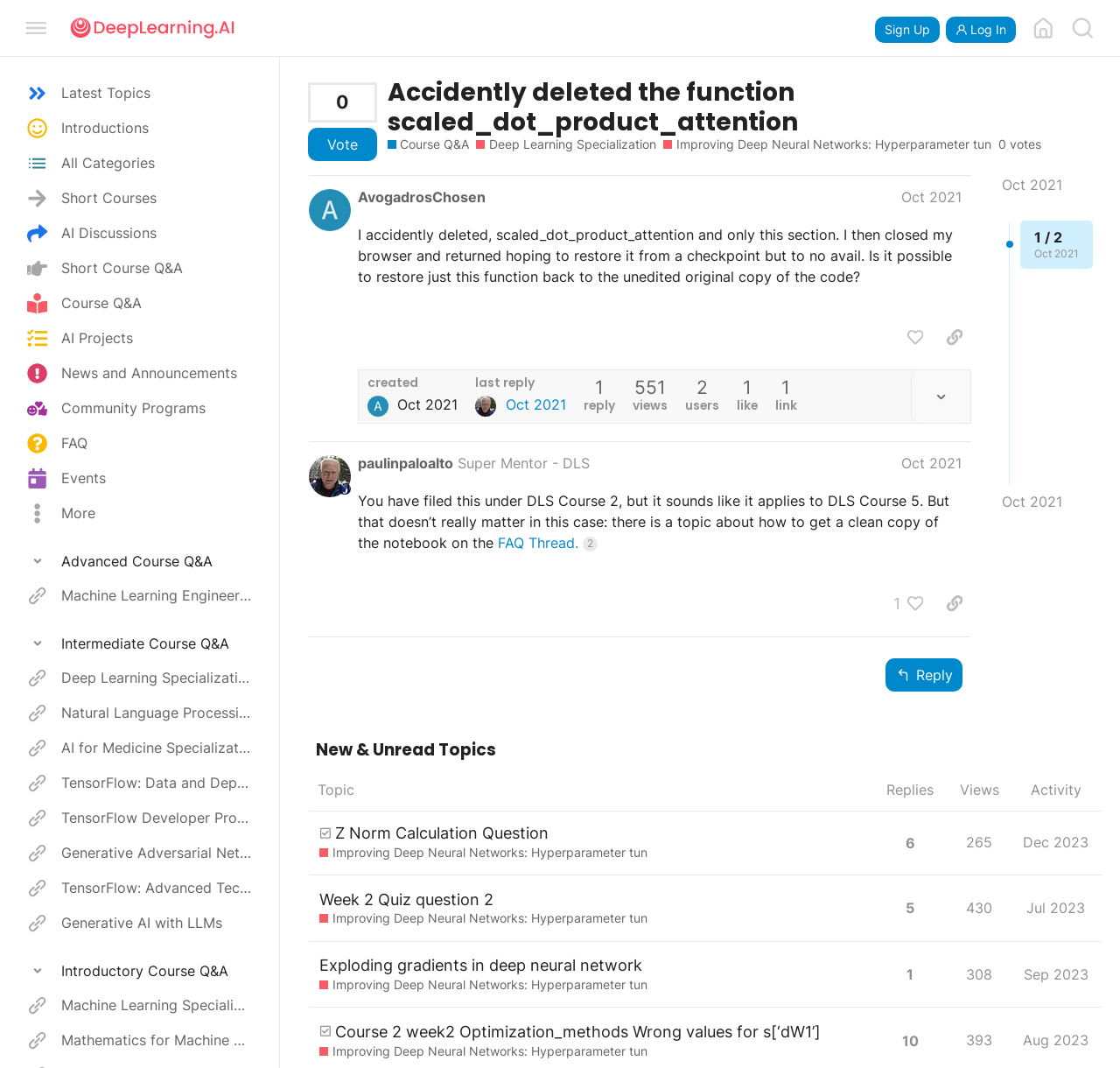Find the bounding box coordinates of the element to click in order to complete the given instruction: "Click the 'Vote' button."

[0.275, 0.12, 0.337, 0.151]